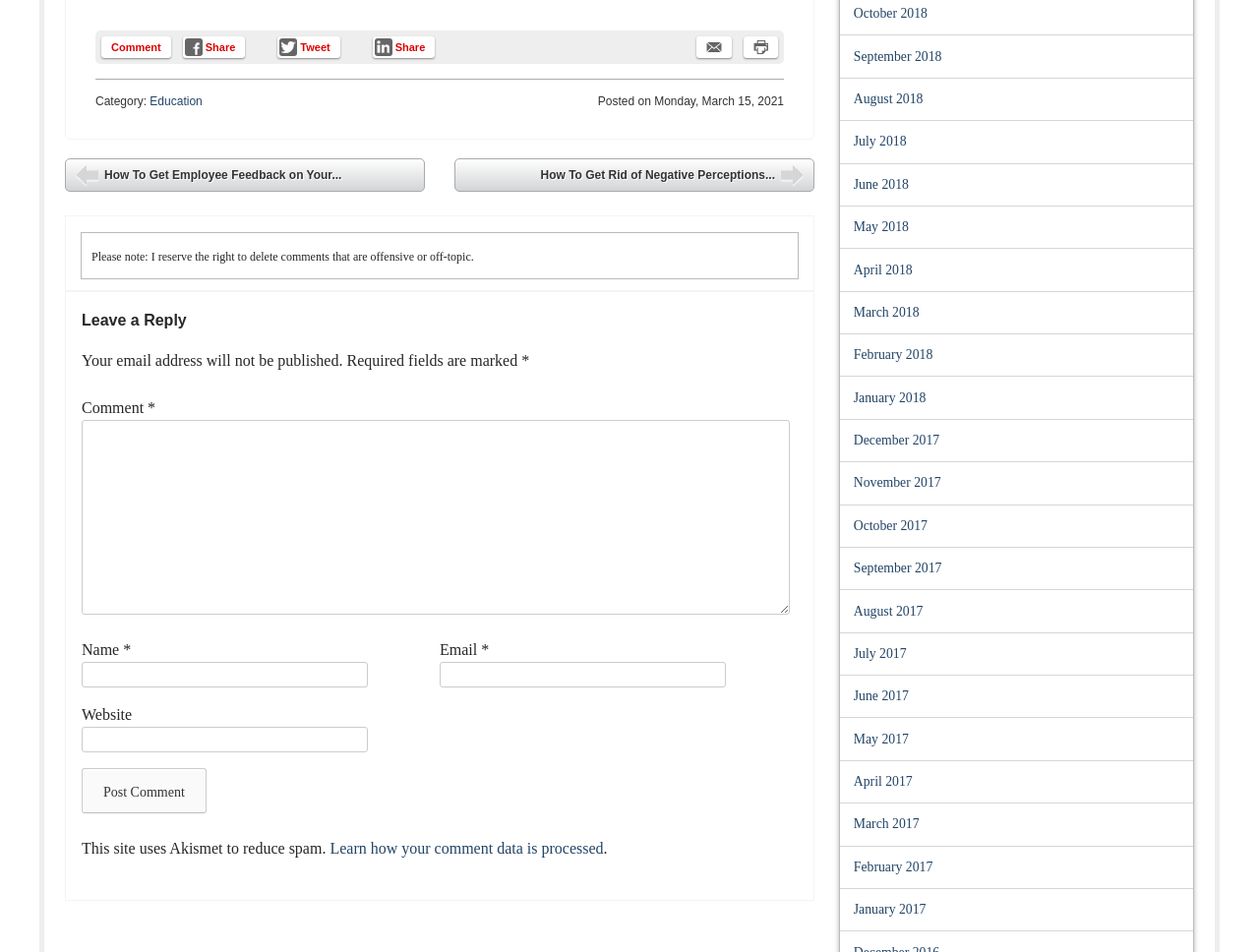Locate the bounding box coordinates of the area where you should click to accomplish the instruction: "Search for something".

None